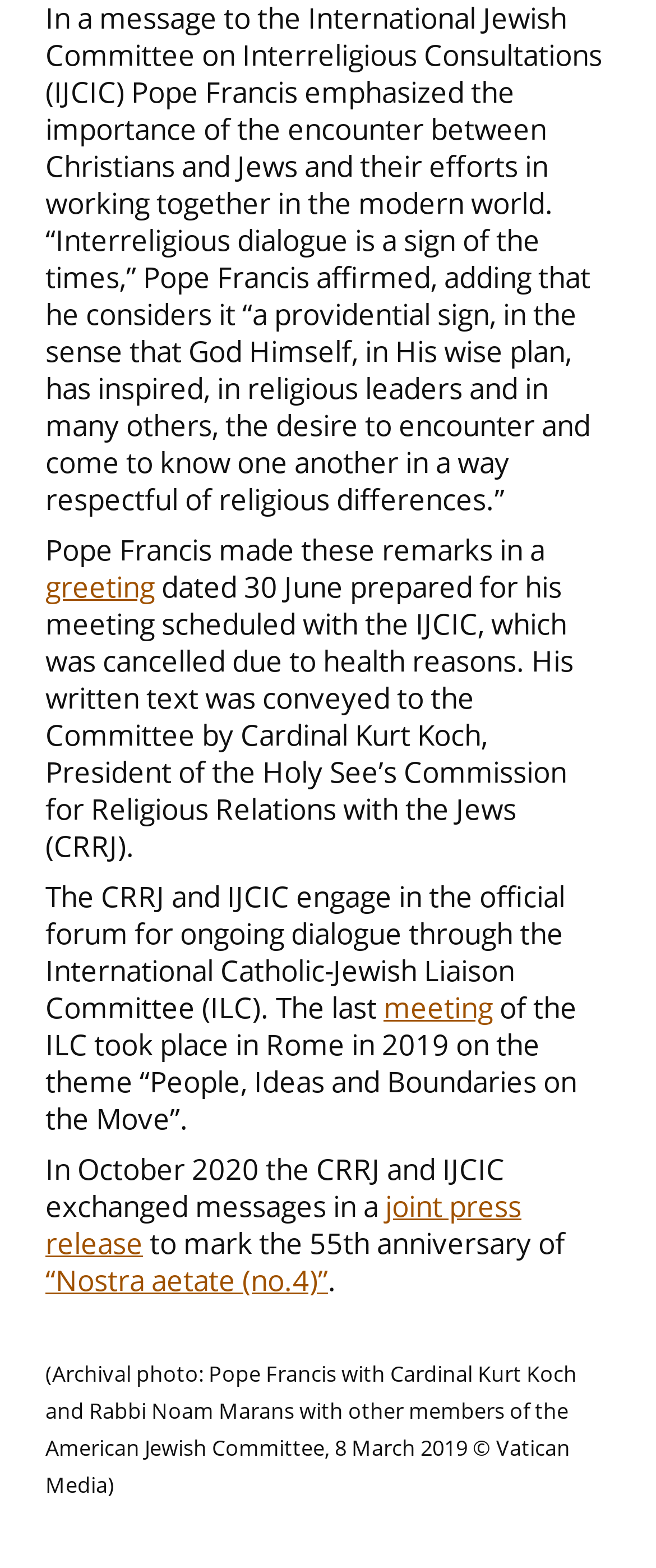Provide the bounding box coordinates of the HTML element this sentence describes: "“Nostra aetate (no.4)”".

[0.069, 0.804, 0.5, 0.829]